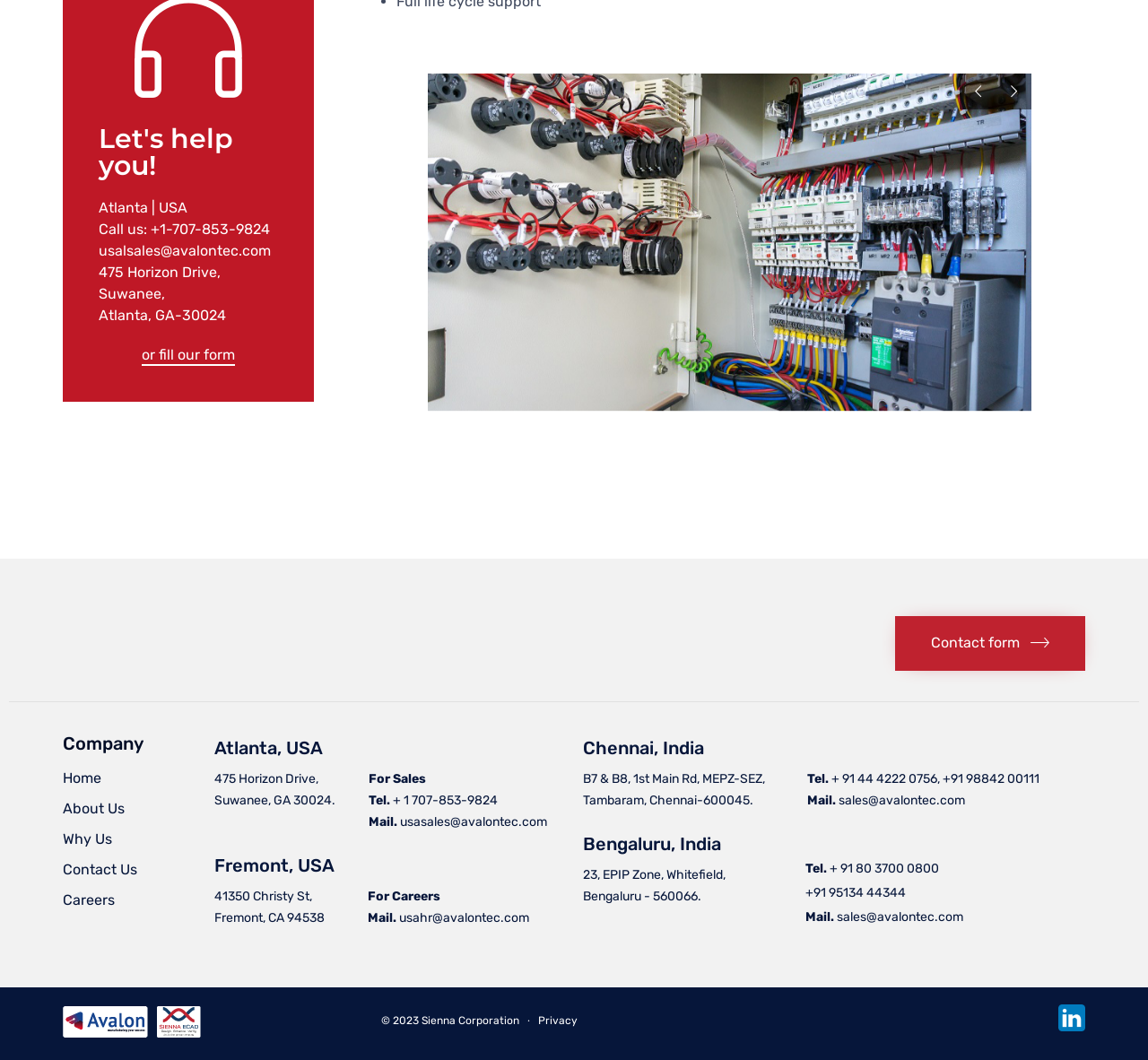What is the email address for sales in the USA?
From the image, respond using a single word or phrase.

usasales@avalontec.com